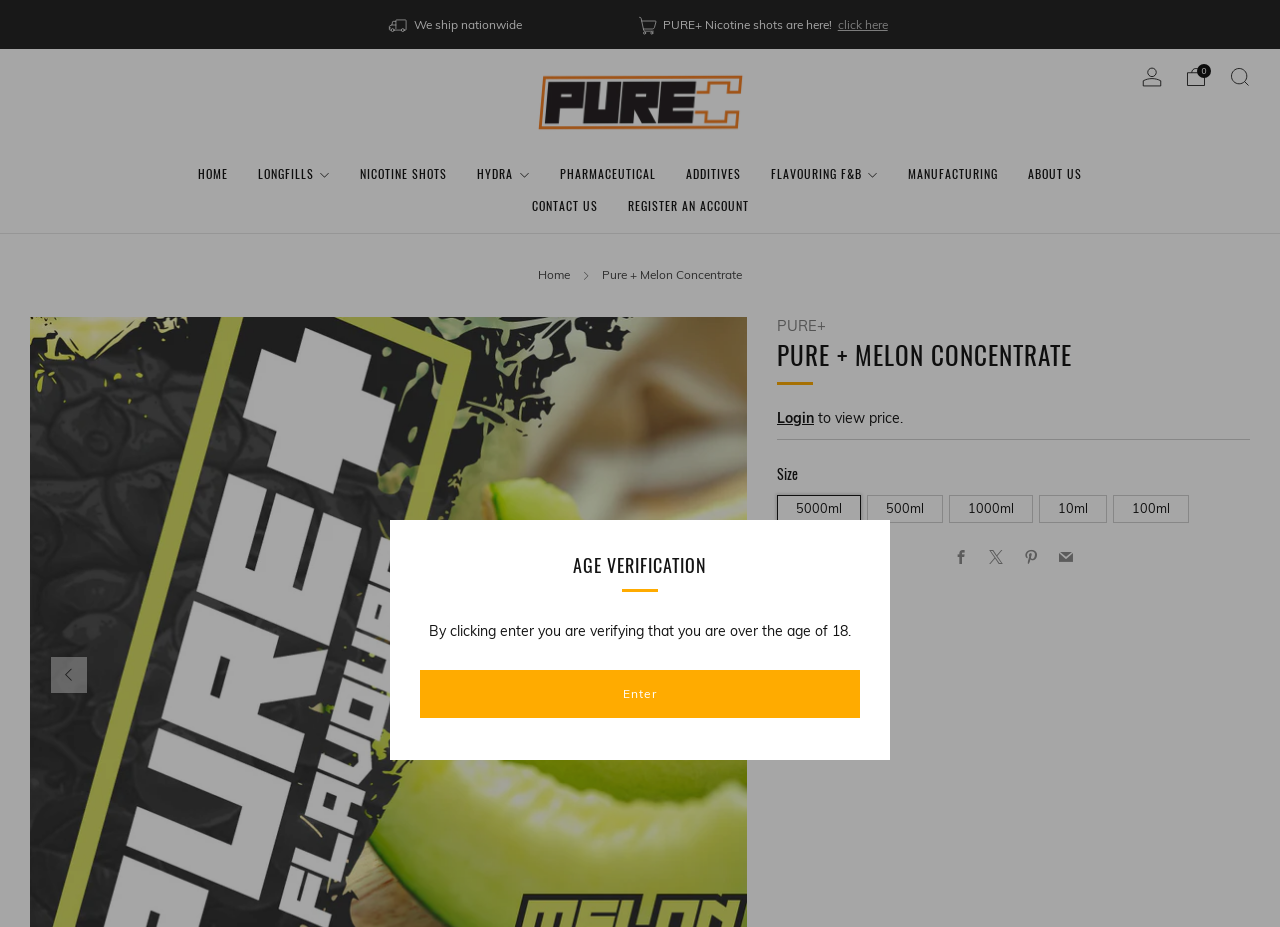Locate the bounding box coordinates of the element's region that should be clicked to carry out the following instruction: "Enter age verification". The coordinates need to be four float numbers between 0 and 1, i.e., [left, top, right, bottom].

[0.328, 0.723, 0.672, 0.775]